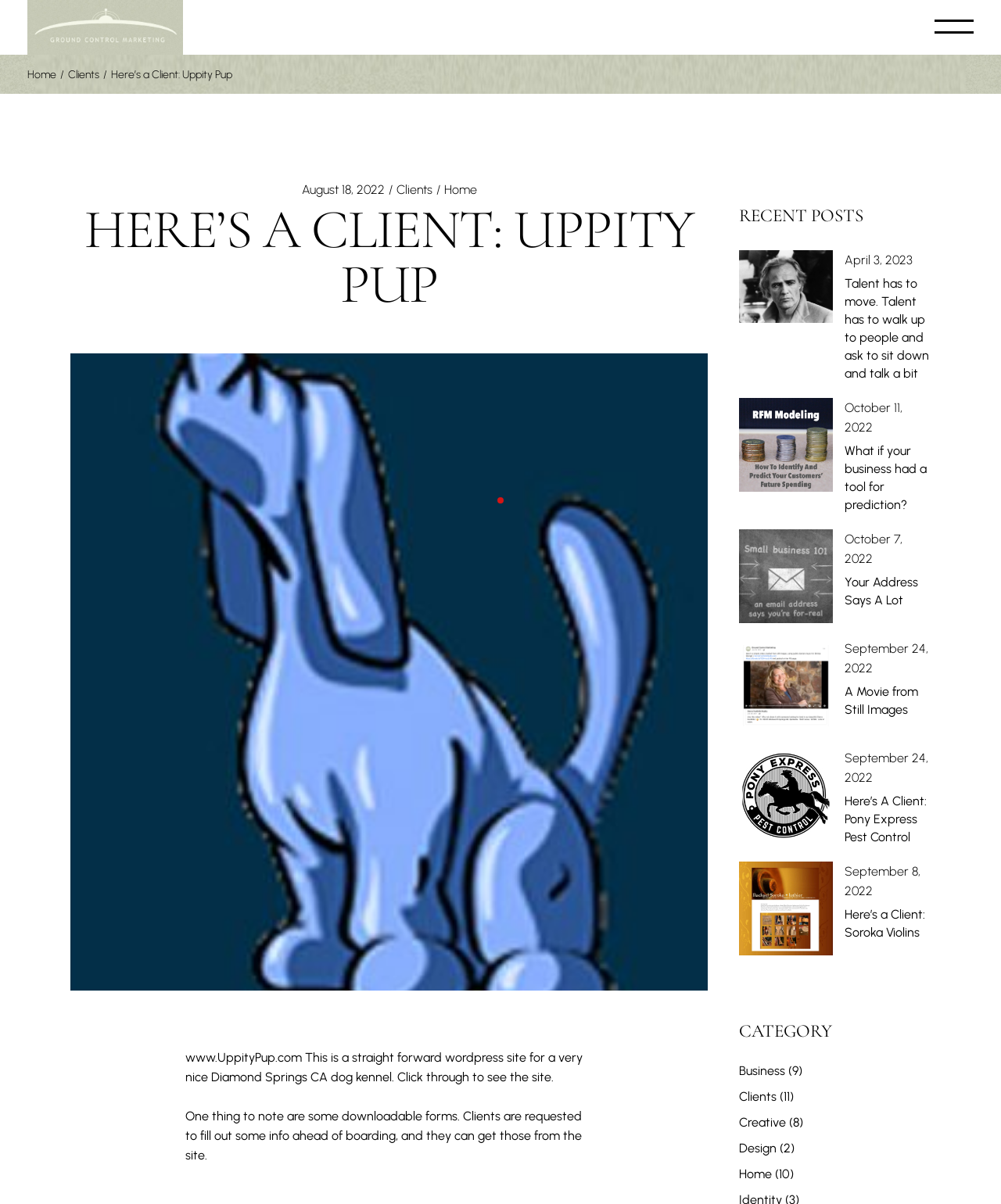Predict the bounding box coordinates for the UI element described as: "April 3, 2023". The coordinates should be four float numbers between 0 and 1, presented as [left, top, right, bottom].

[0.844, 0.208, 0.912, 0.224]